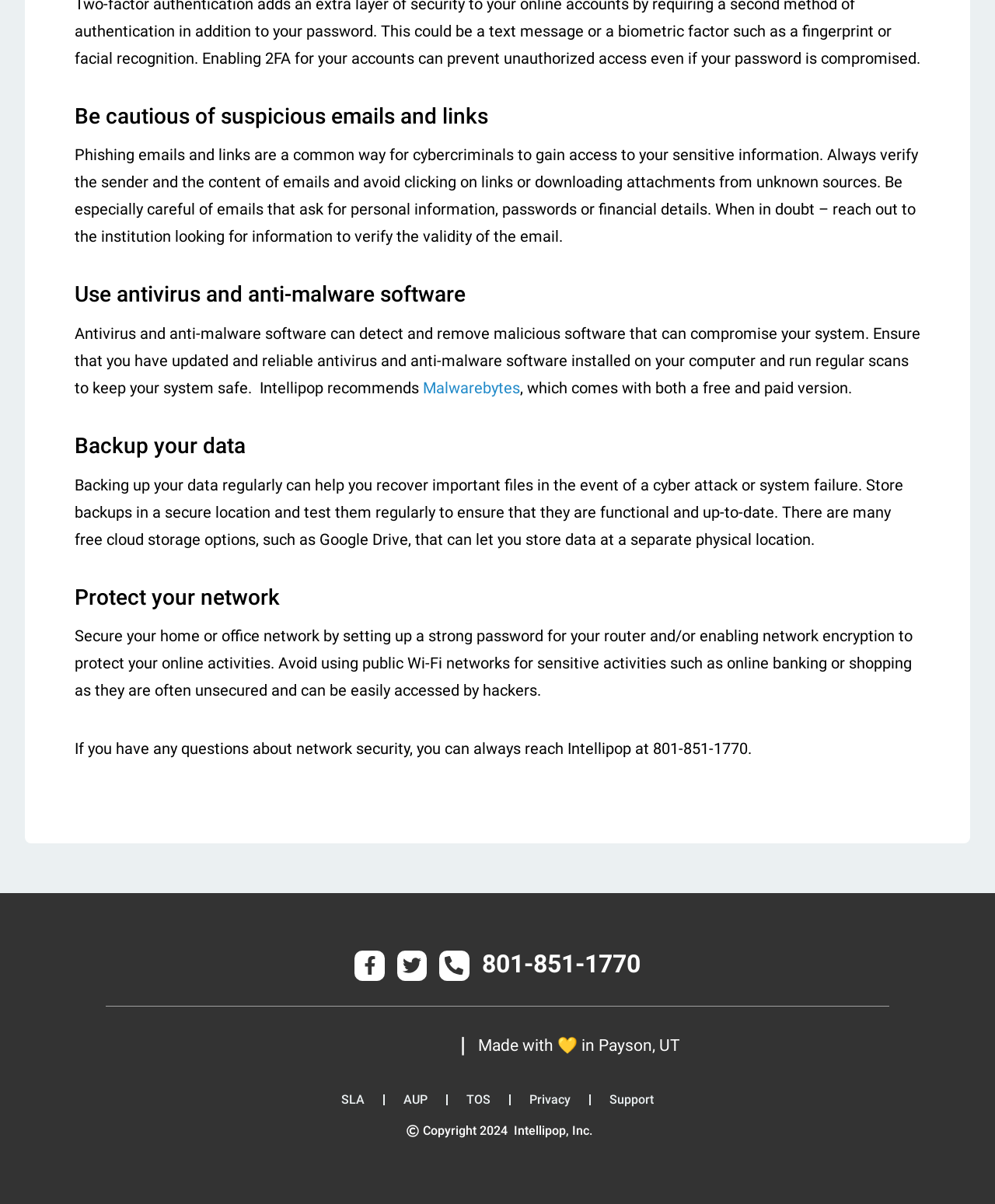Please provide a short answer using a single word or phrase for the question:
How often should one test their backups?

Regularly